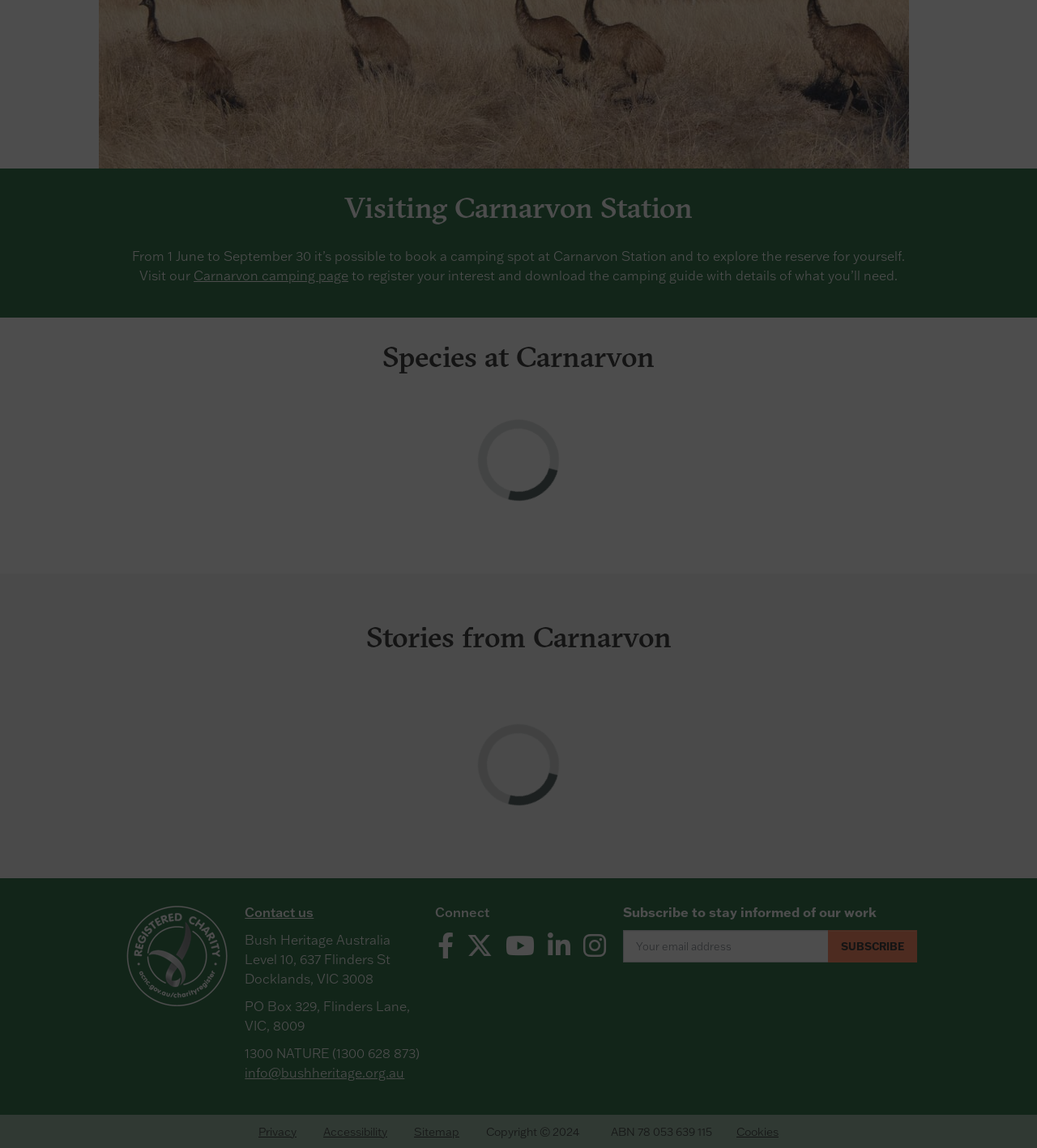What is Carnarvon Station?
Please provide an in-depth and detailed response to the question.

Based on the webpage, Carnarvon Station is a camping spot where visitors can book a spot from June 1 to September 30 and explore the reserve. This information is obtained from the StaticText element 'From 1 June to September 30 it’s possible to book a camping spot at Carnarvon Station and to explore the reserve for yourself.'